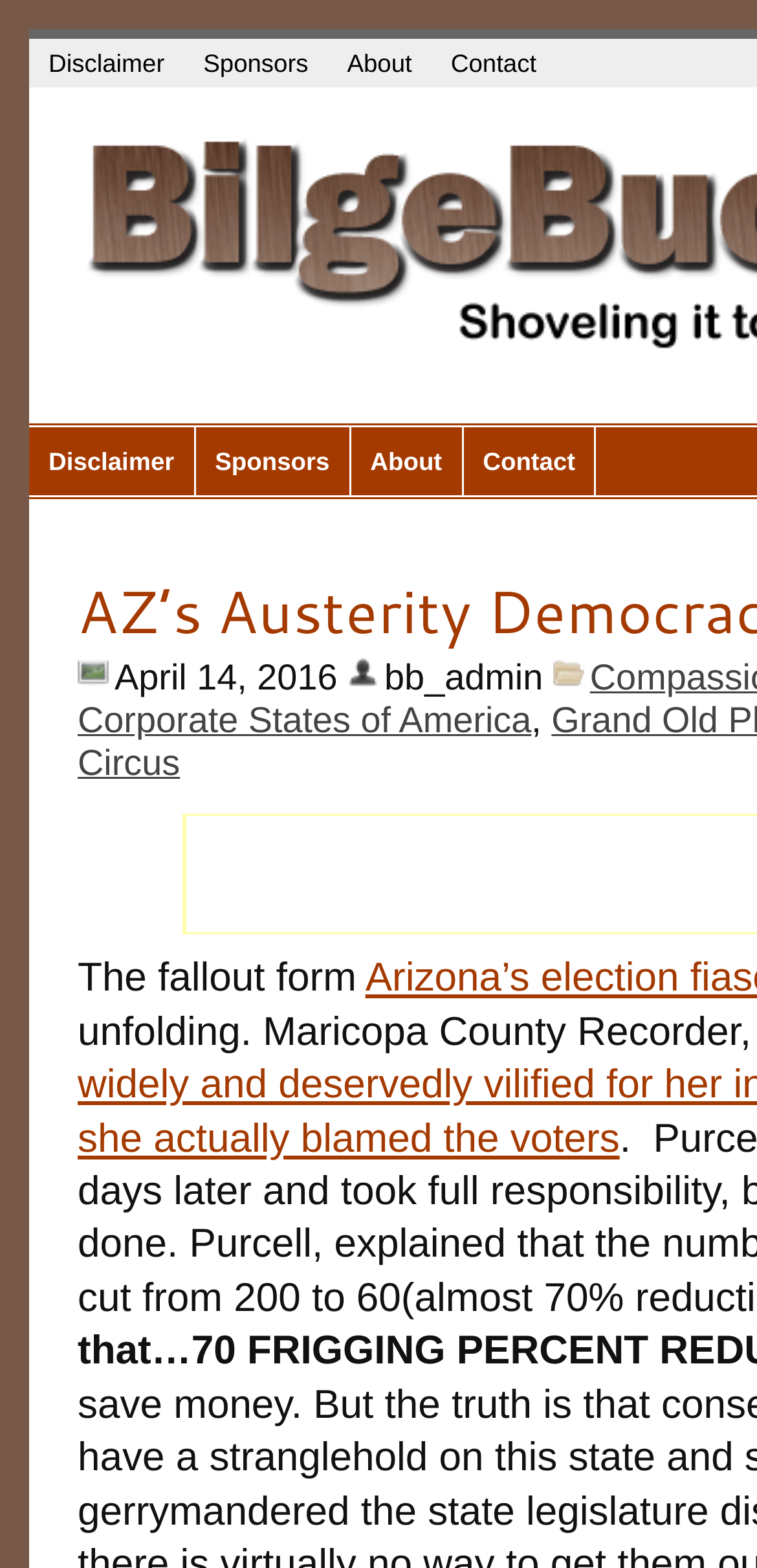Could you highlight the region that needs to be clicked to execute the instruction: "read about the author"?

[0.433, 0.025, 0.57, 0.056]